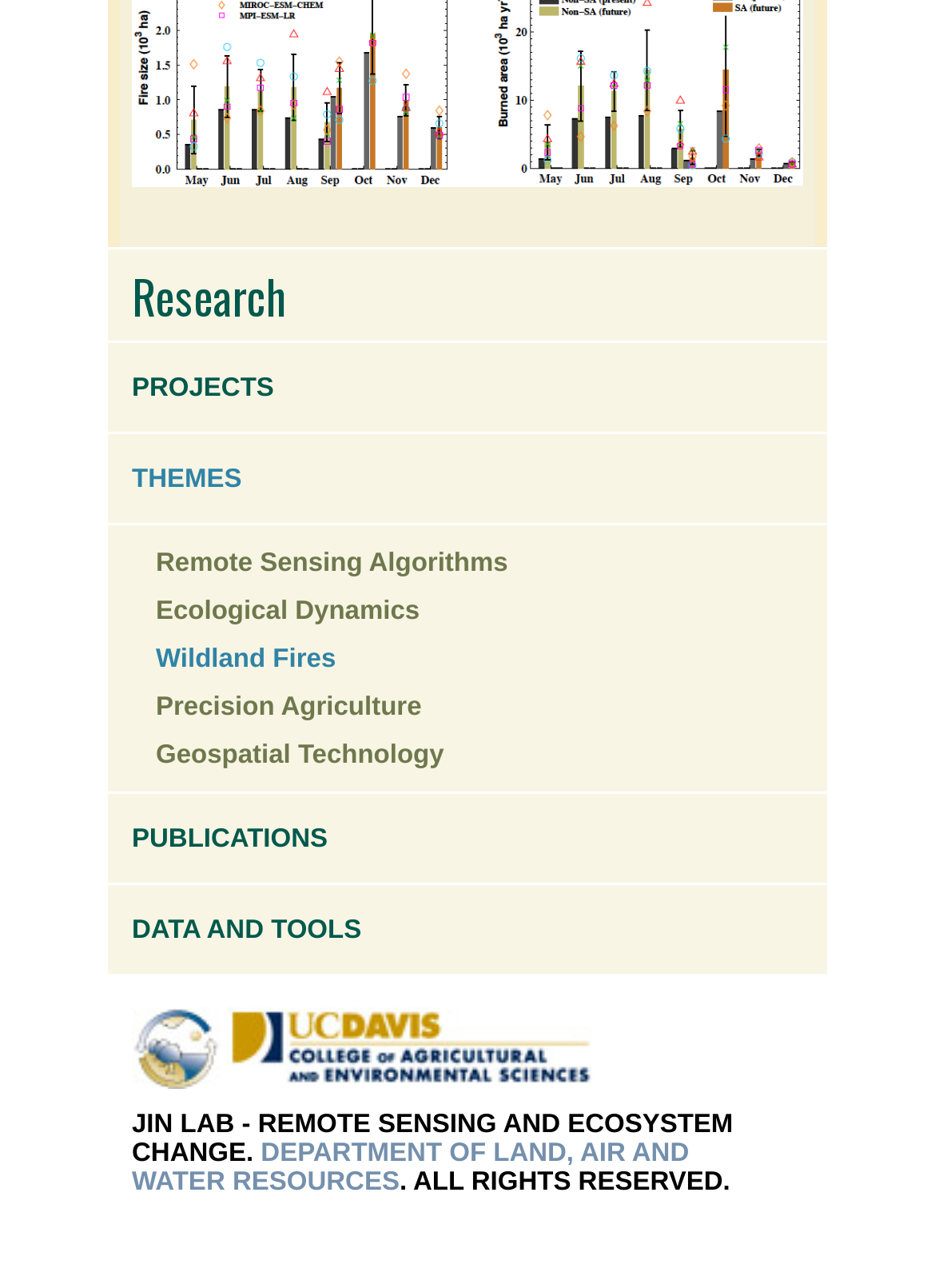Give a succinct answer to this question in a single word or phrase: 
What is the department associated with the lab?

Department of Land, Air and Water Resources